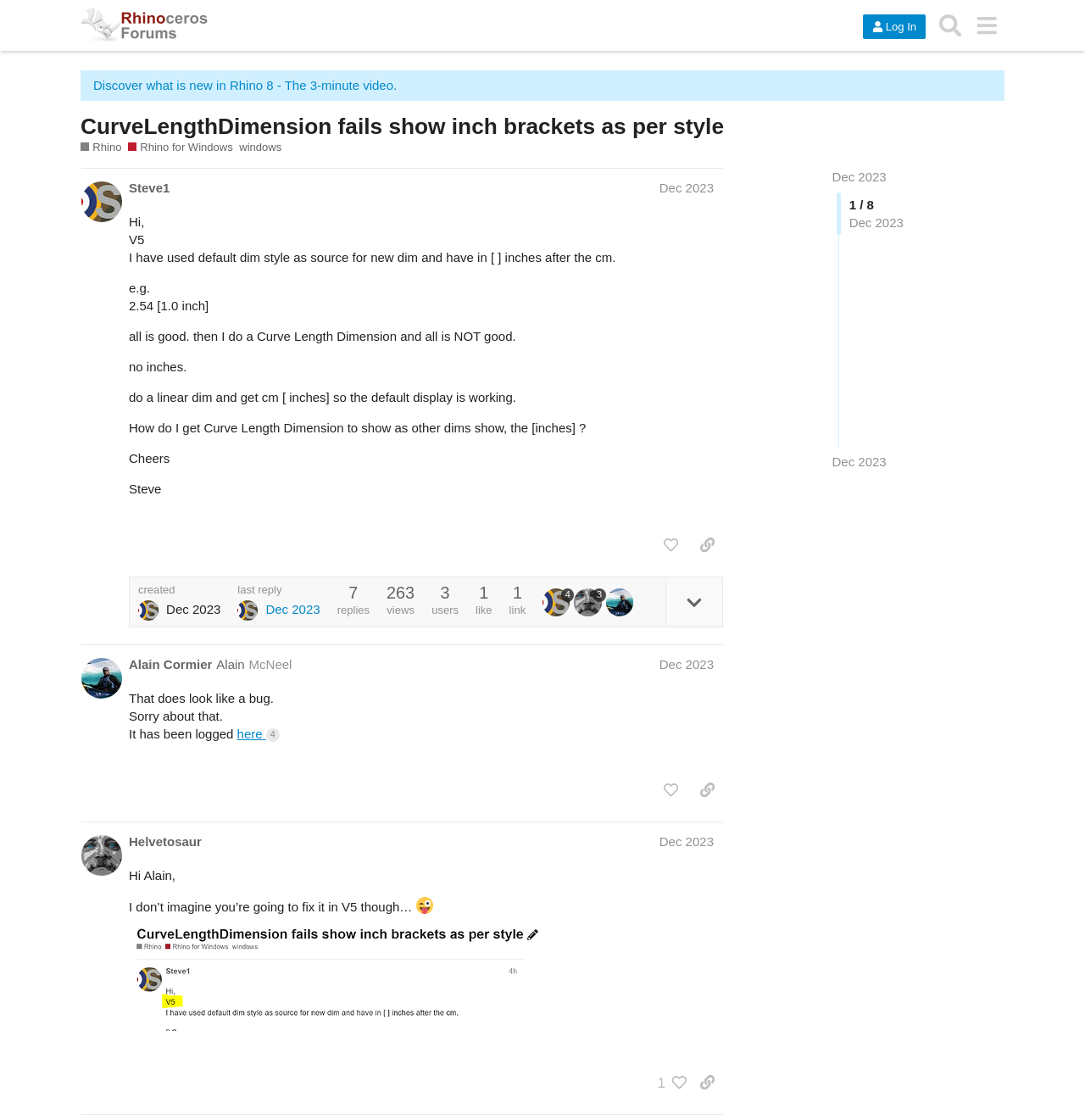Please identify the bounding box coordinates of the area I need to click to accomplish the following instruction: "Reply to the post by Helvetosaur".

[0.075, 0.734, 0.755, 0.995]